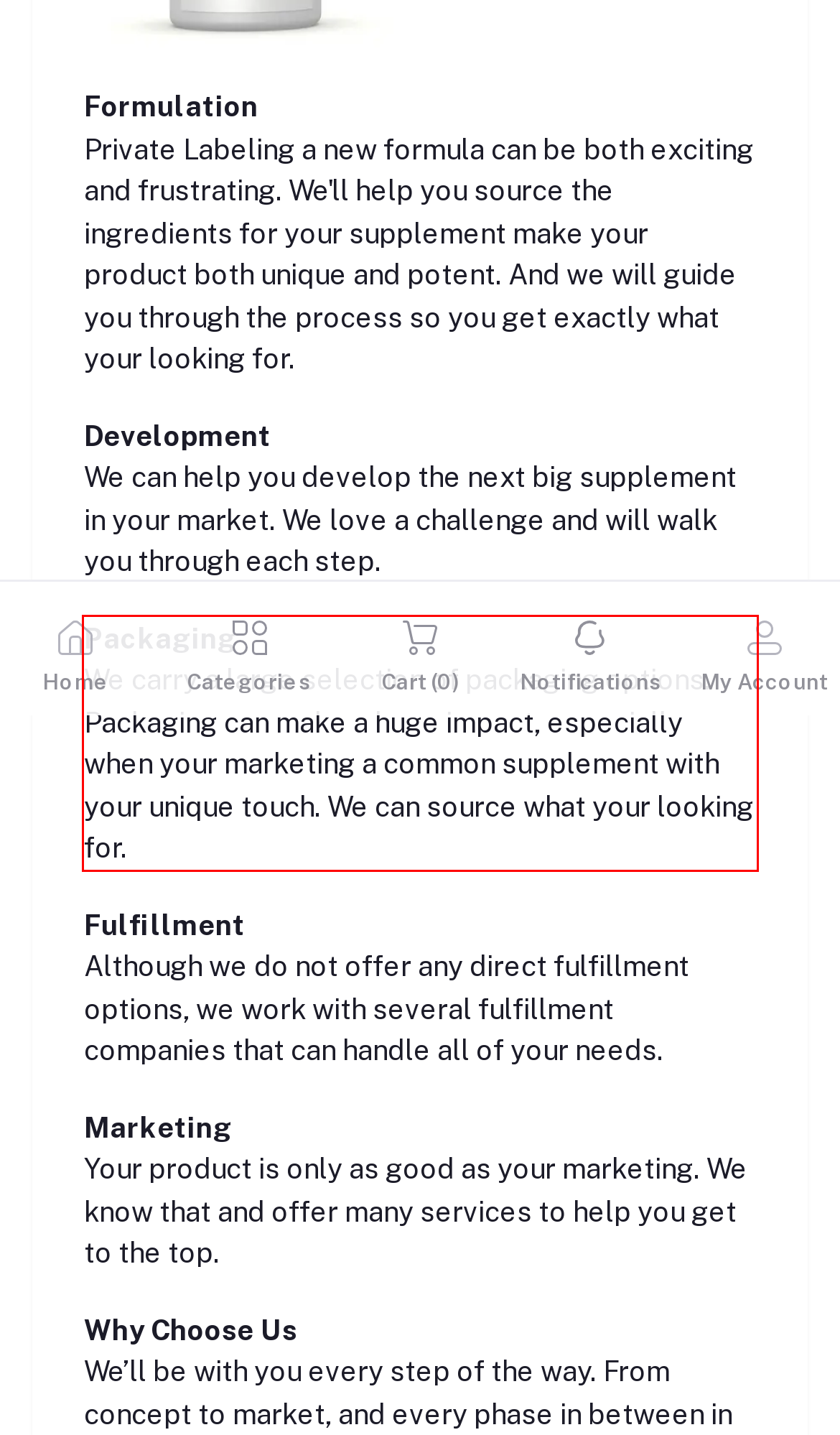Given a webpage screenshot, locate the red bounding box and extract the text content found inside it.

Packaging We carry a large selection of packaging options. Packaging can make a huge impact, especially when your marketing a common supplement with your unique touch. We can source what your looking for.